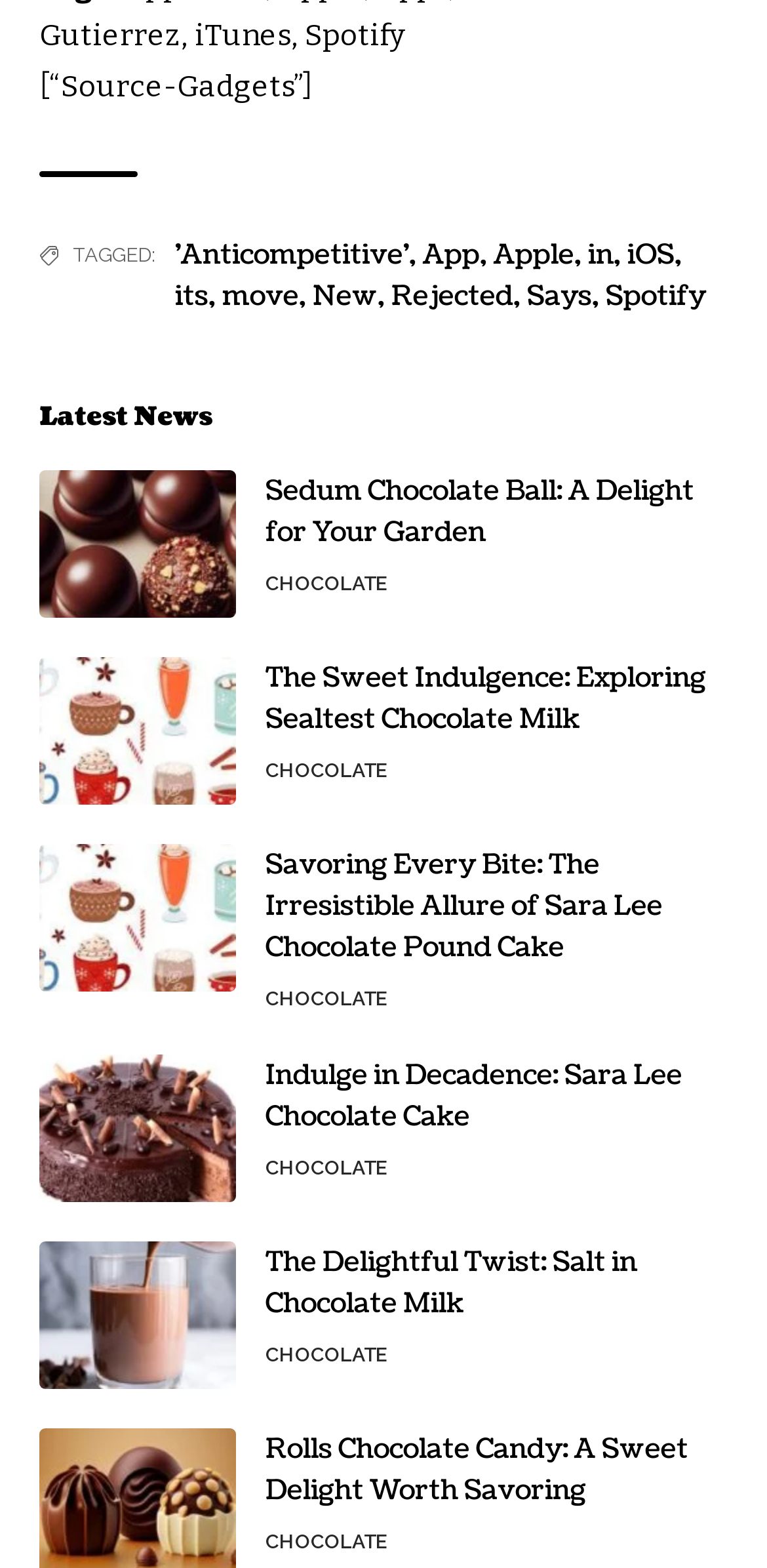Please find the bounding box coordinates for the clickable element needed to perform this instruction: "Explore 'The Sweet Indulgence: Exploring Sealtest Chocolate Milk' article".

[0.051, 0.419, 0.308, 0.513]